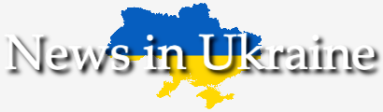Describe the image with as much detail as possible.

The image features a stylized representation of the map of Ukraine, adorned with the country’s national colors of blue and yellow. Overlaying this map is the prominent text "News in Ukraine," indicating that the image is likely associated with news or updates pertaining to Ukraine. The design effectively combines national symbolism with a modern aesthetic, serving to highlight and promote the reporting of Ukrainian affairs or cultural events.